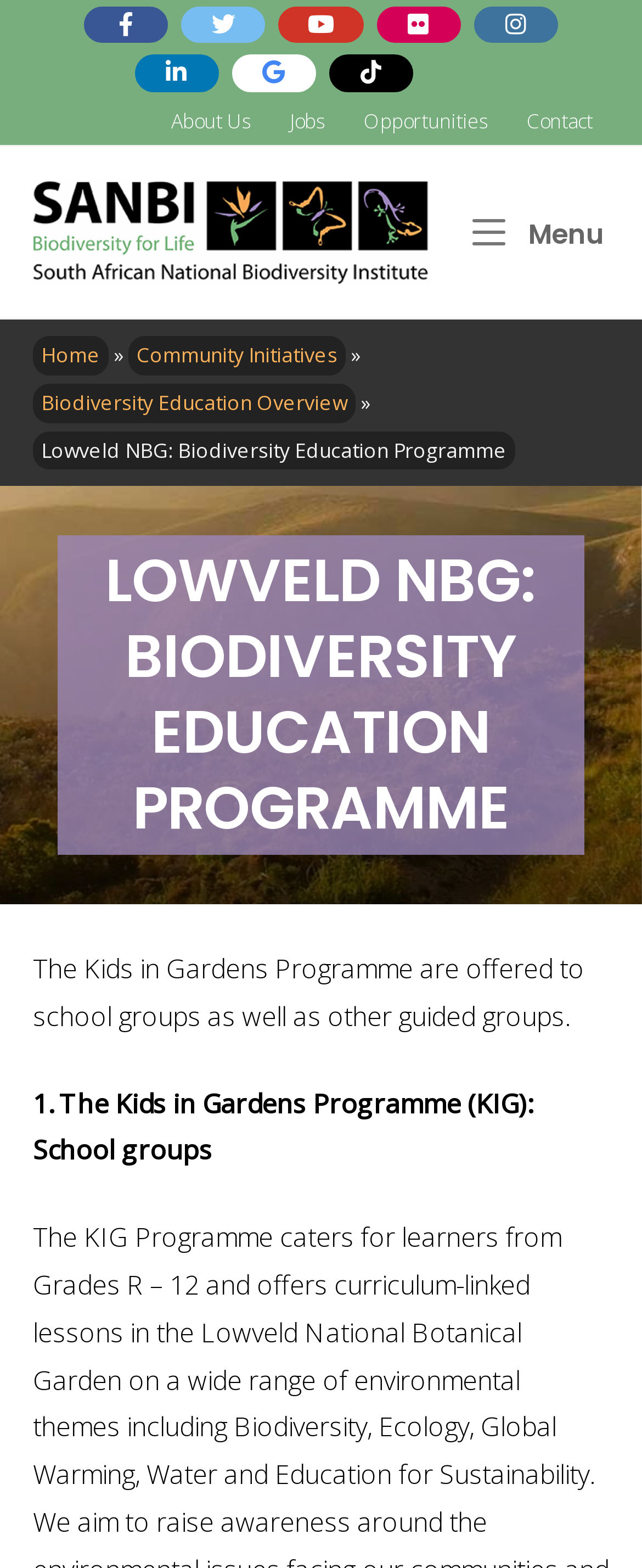Please determine the bounding box coordinates of the clickable area required to carry out the following instruction: "click Home". The coordinates must be four float numbers between 0 and 1, represented as [left, top, right, bottom].

[0.051, 0.137, 0.669, 0.157]